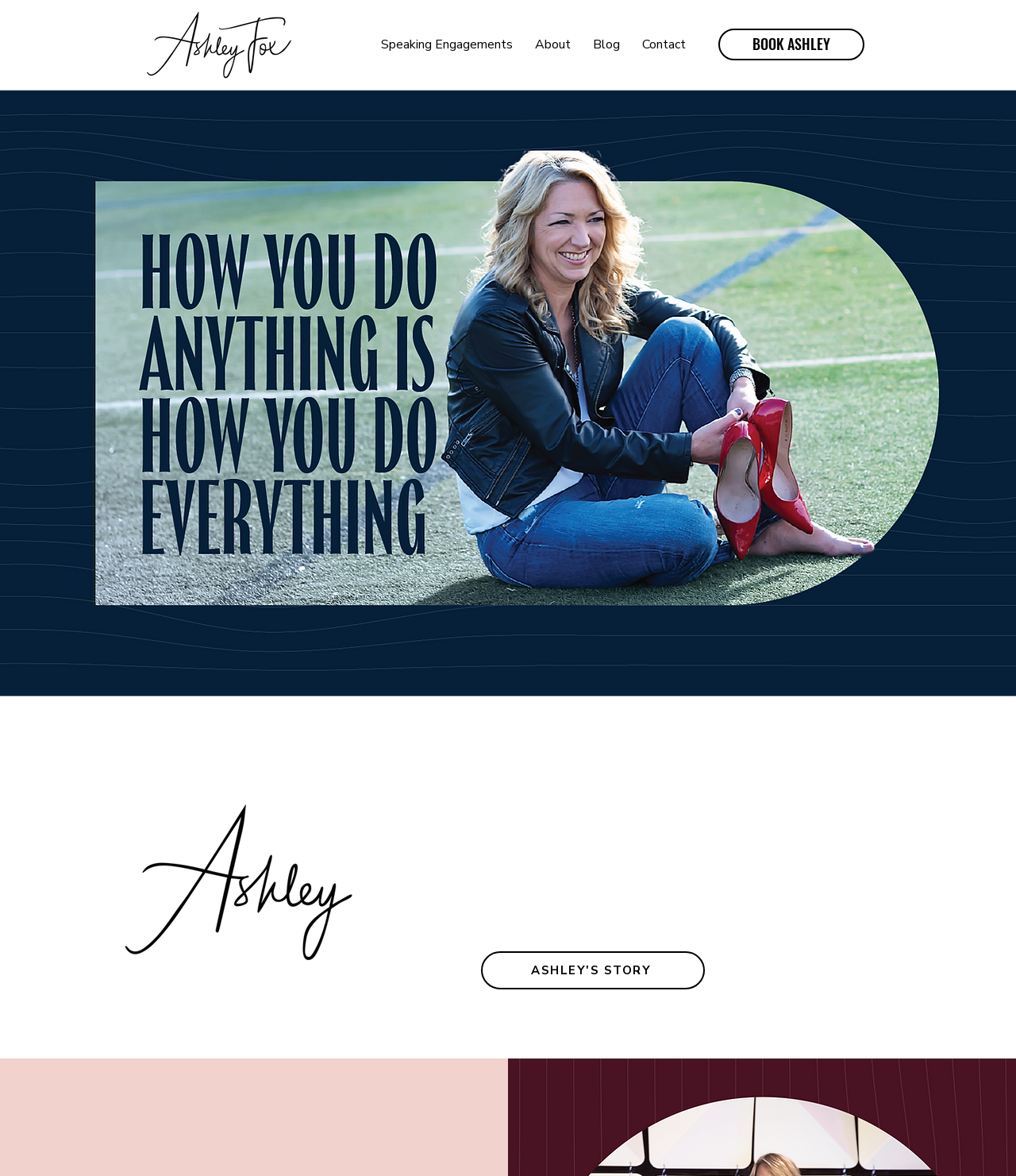Provide a thorough description of the webpage you see.

The webpage is about Ashley Fox, a sports journalist, keynote speaker, and storyteller. At the top left of the page, there is a horizontal logo of Ashley Fox, which is an image link. To the right of the logo, there is a navigation menu with five links: "Speaking Engagements", "About", "Blog", and "Contact". 

Below the navigation menu, there is a prominent call-to-action button "BOOK ASHLEY" at the top right corner of the page. 

The main content of the page is an image that spans the entire width of the page, taking up most of the vertical space. This image likely showcases Ashley Fox's work or a relevant background. 

At the bottom left of the page, there is a smaller image of Ashley Fox's shortened signature logo. 

Finally, at the bottom right of the page, there is a link "ASHLEY'S STORY", which likely leads to a page about Ashley Fox's personal story or biography.